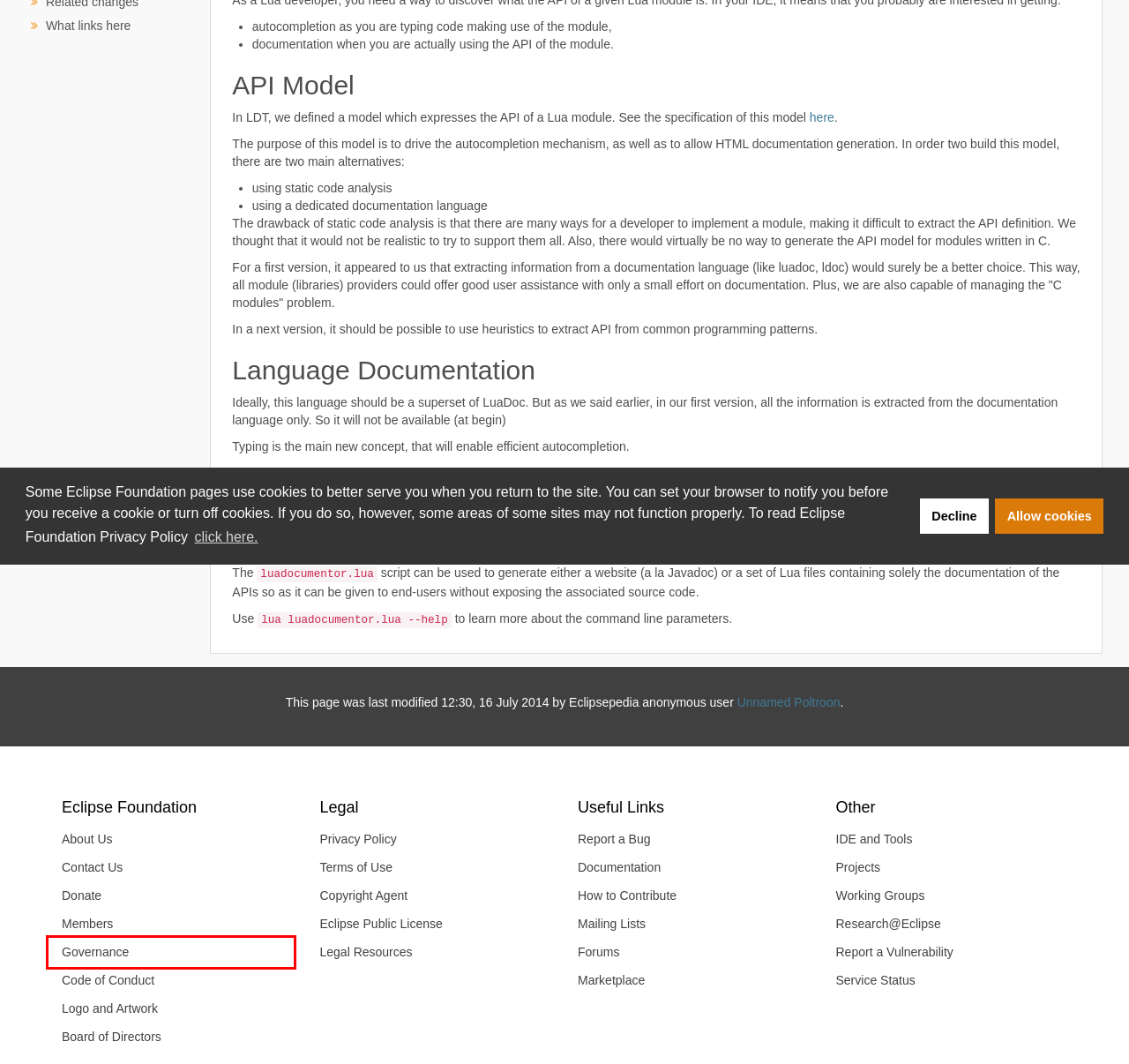You have been given a screenshot of a webpage with a red bounding box around a UI element. Select the most appropriate webpage description for the new webpage that appears after clicking the element within the red bounding box. The choices are:
A. Eclipse Foundation status
B. Bugzilla Main Page
C. Eclipse Foundation AISBL Board of Directors | The Eclipse Foundation
D. Contribute | The Eclipse Foundation
E. Eclipse Vulnerability Reporting | The Eclipse Foundation
F. Eclipse Foundation Governance Documents | The Eclipse Foundation
G. Eclipse Public License 2.0 | The Eclipse Foundation
H. Research @ Eclipse Foundation | Research | The Eclipse Foundation

F